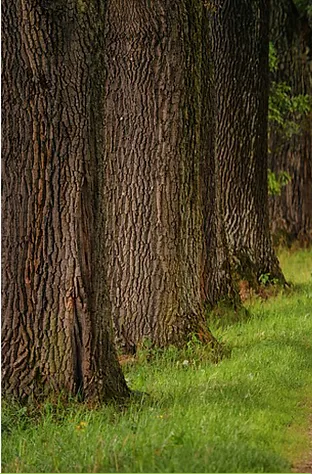What is the color of the grass in the image?
Using the image, respond with a single word or phrase.

Lush green